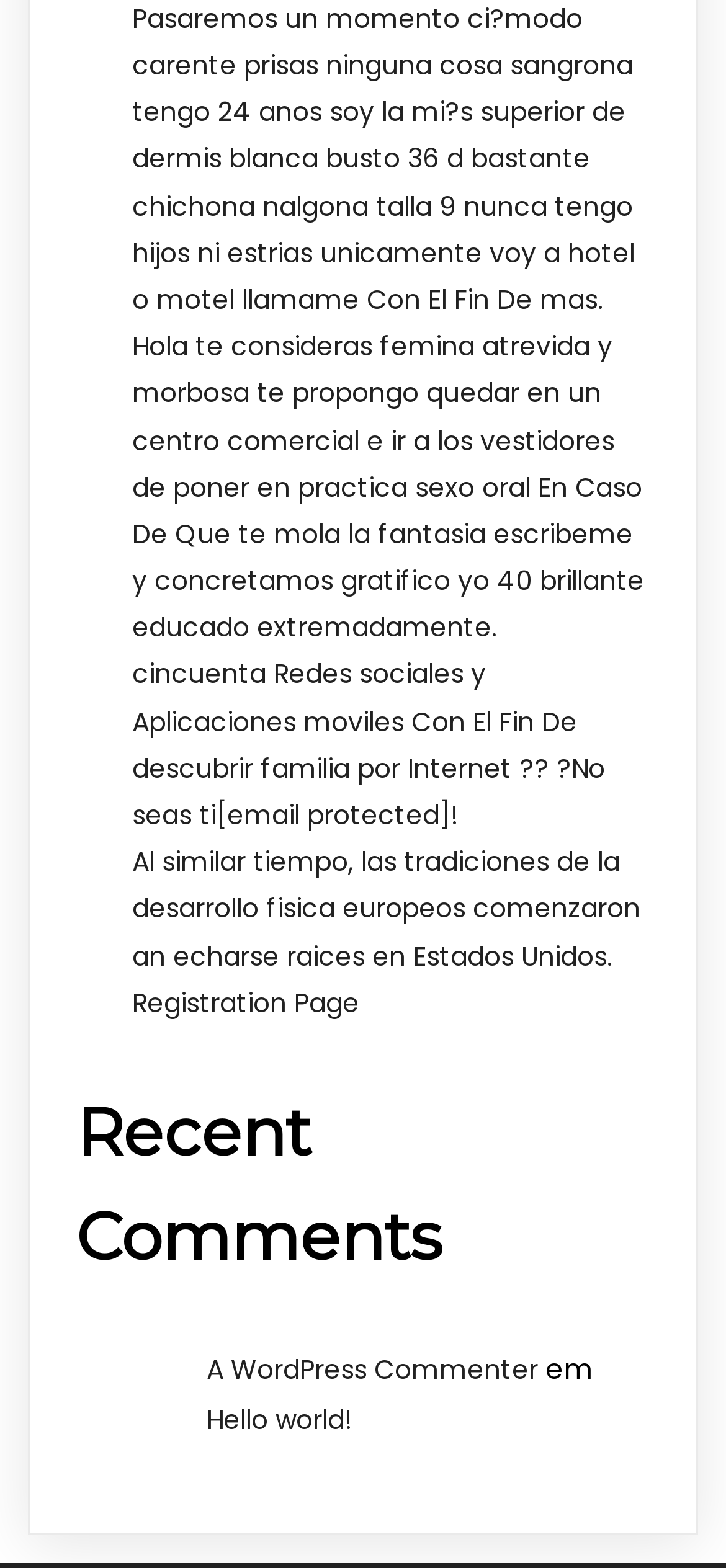Please find the bounding box for the following UI element description. Provide the coordinates in (top-left x, top-left y, bottom-right x, bottom-right y) format, with values between 0 and 1: value="Get Started"

None